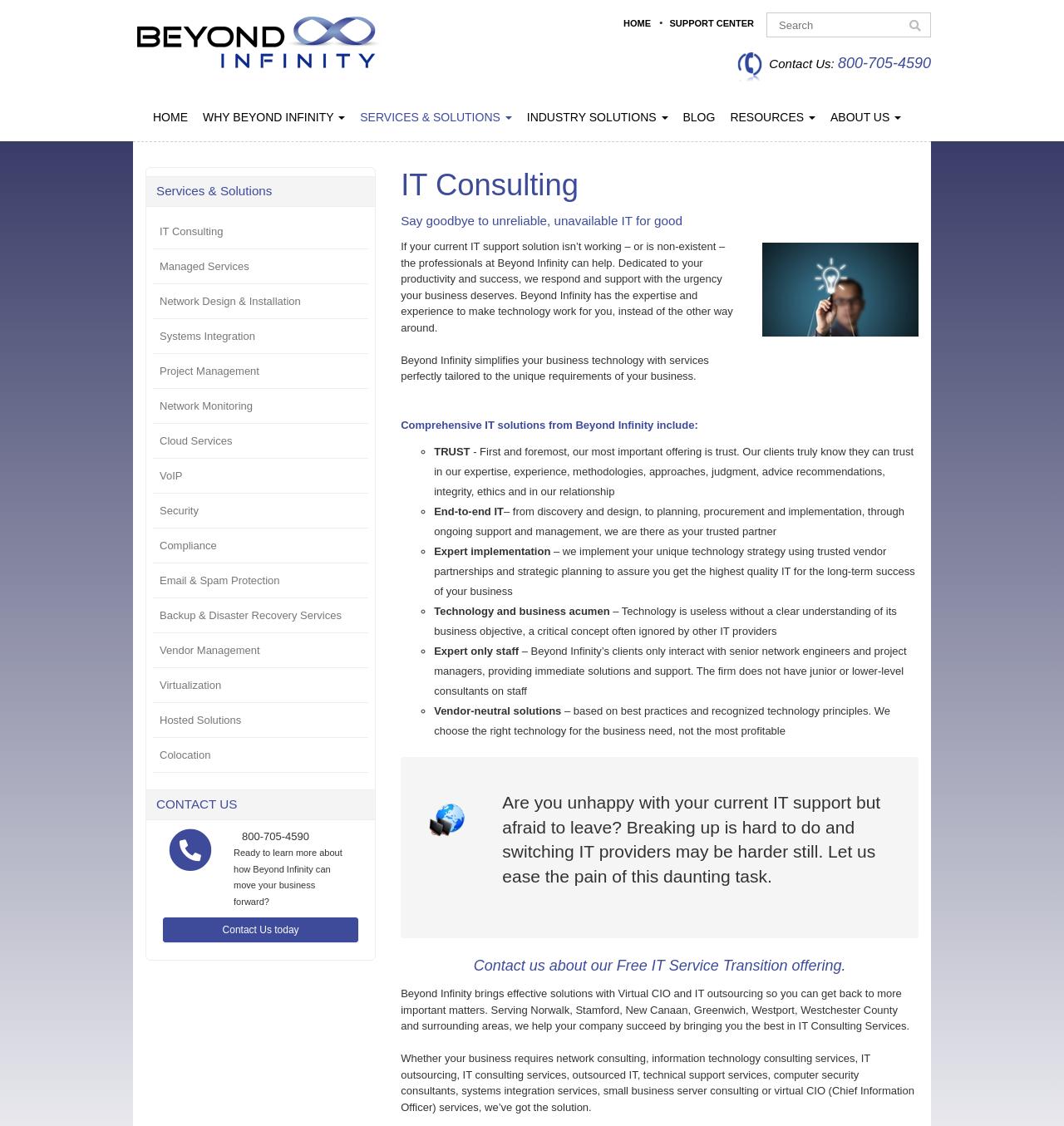Please find the bounding box coordinates for the clickable element needed to perform this instruction: "Click on the 'HOME' link".

[0.586, 0.016, 0.612, 0.025]